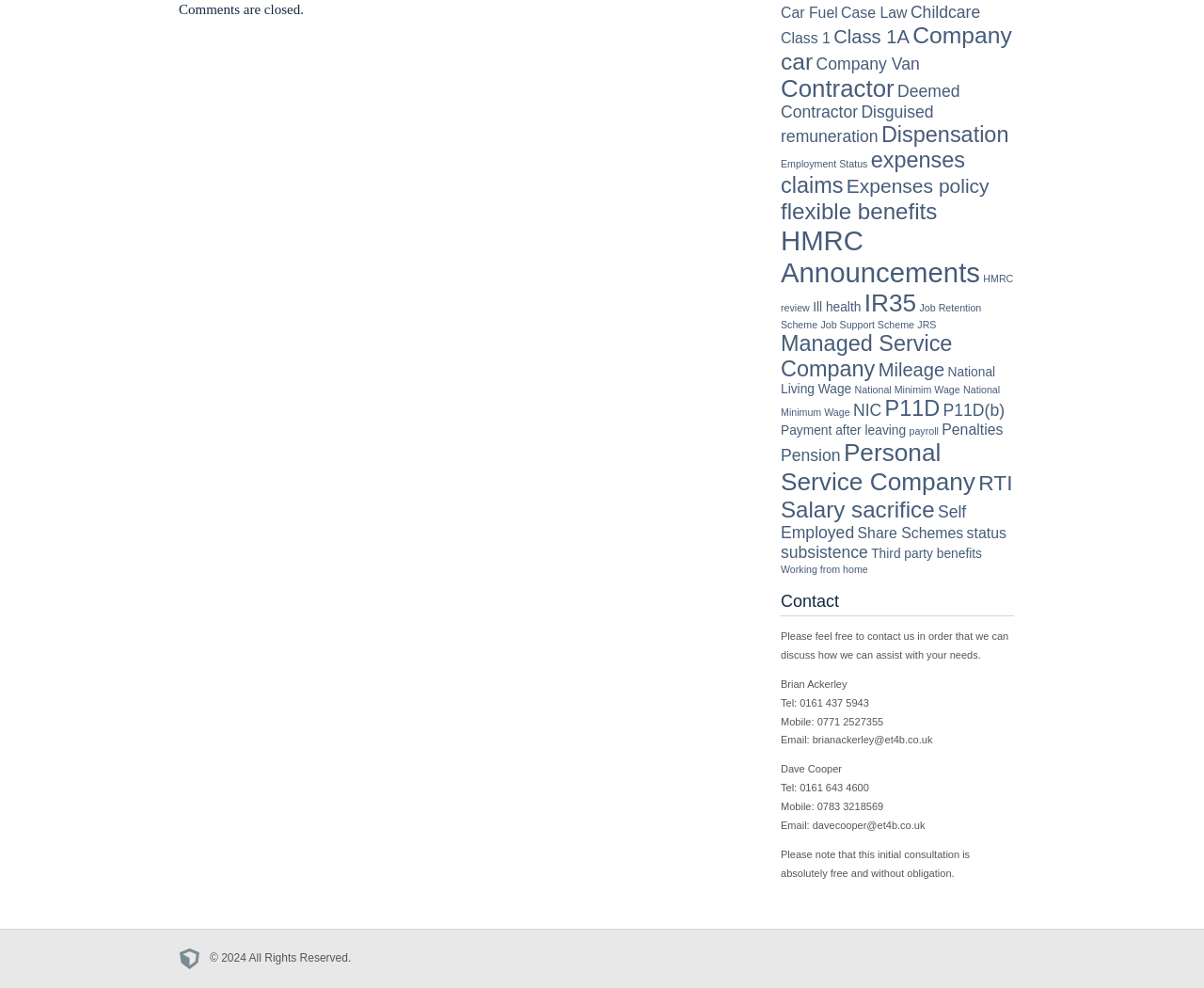From the screenshot, find the bounding box of the UI element matching this description: "P11D". Supply the bounding box coordinates in the form [left, top, right, bottom], each a float between 0 and 1.

[0.735, 0.401, 0.781, 0.426]